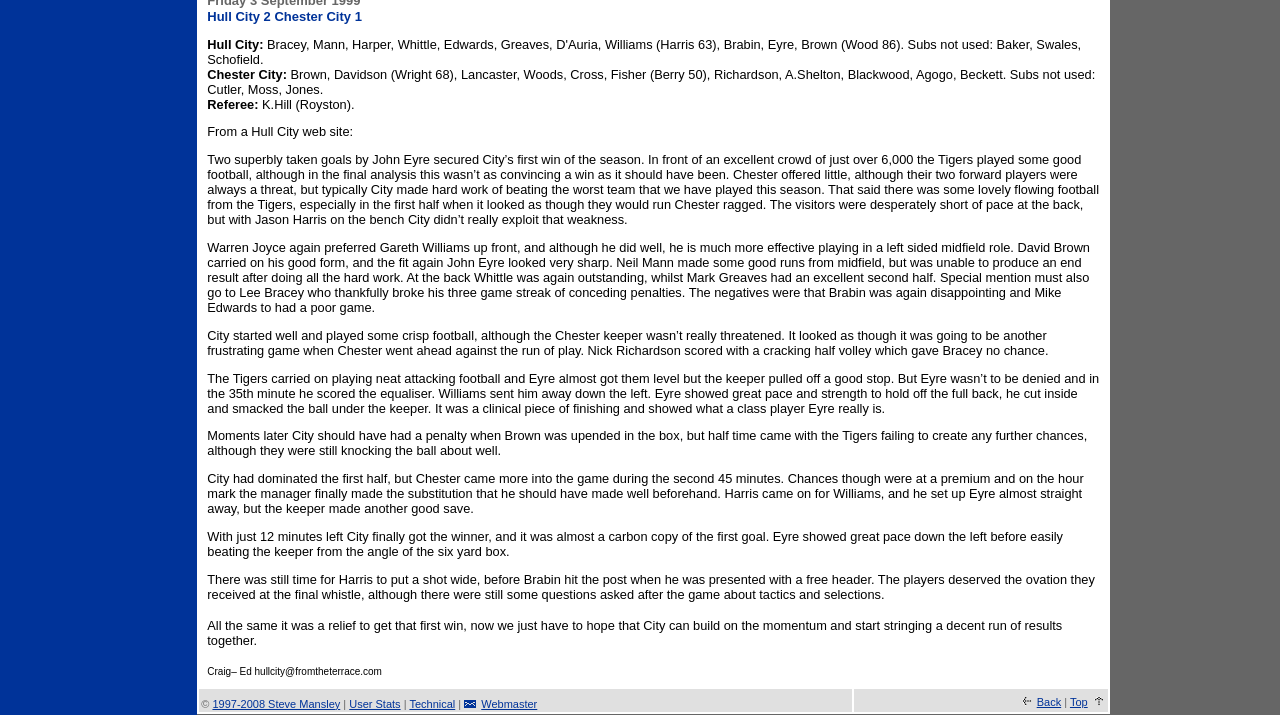Who came on as a substitute for Williams in the second half?
Please answer the question as detailed as possible based on the image.

According to the match report, Harris came on as a substitute for Williams in the second half, and he set up Eyre almost straight away, but the keeper made another good save.